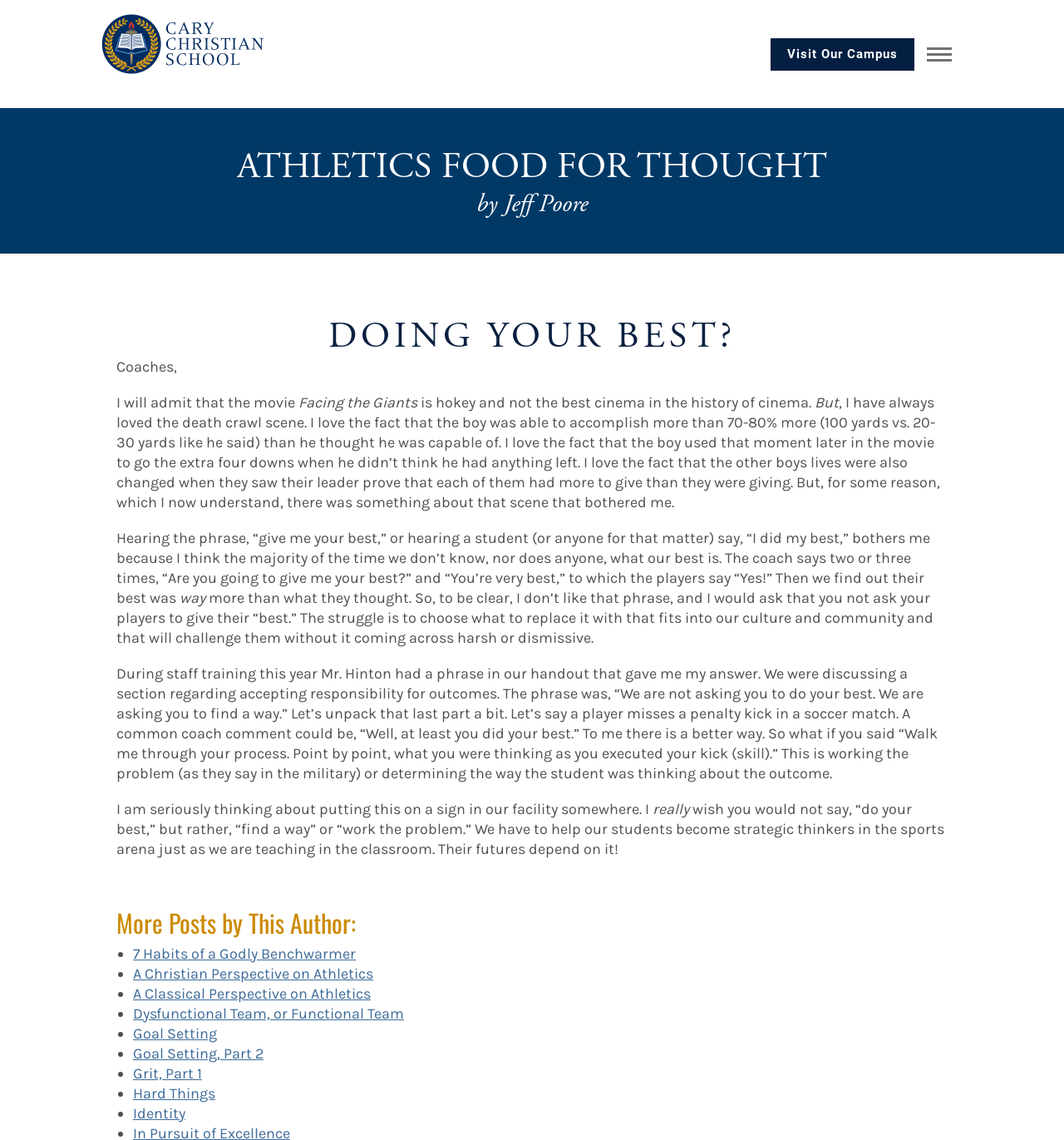Provide the bounding box for the UI element matching this description: "Goal Setting, Part 2".

[0.125, 0.916, 0.248, 0.932]